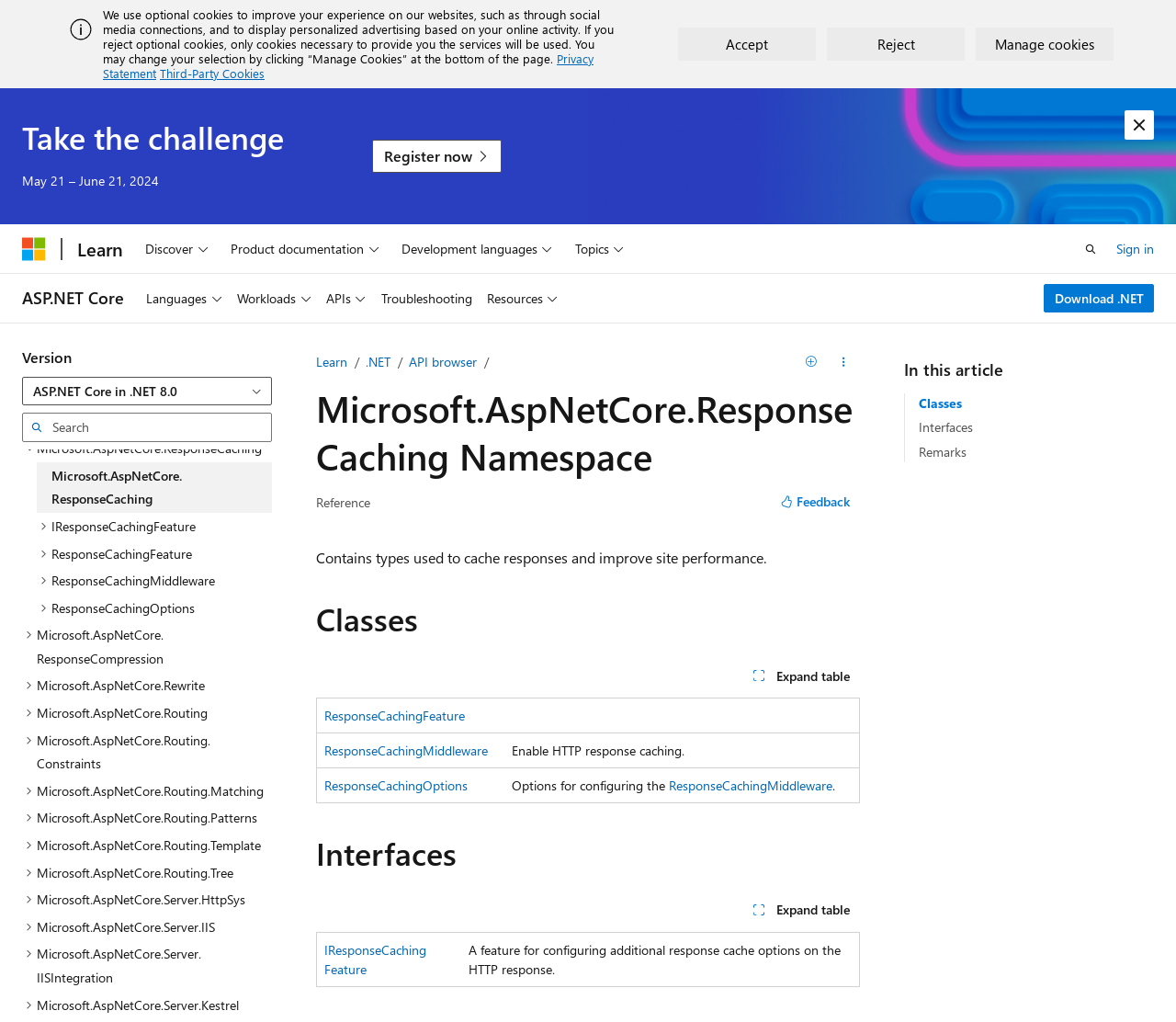What is the name of the link that provides feedback?
Provide a detailed and well-explained answer to the question.

The link that provides feedback is labeled as 'Feedback', which is located at the bottom of the webpage. This link allows users to provide feedback about the webpage content.